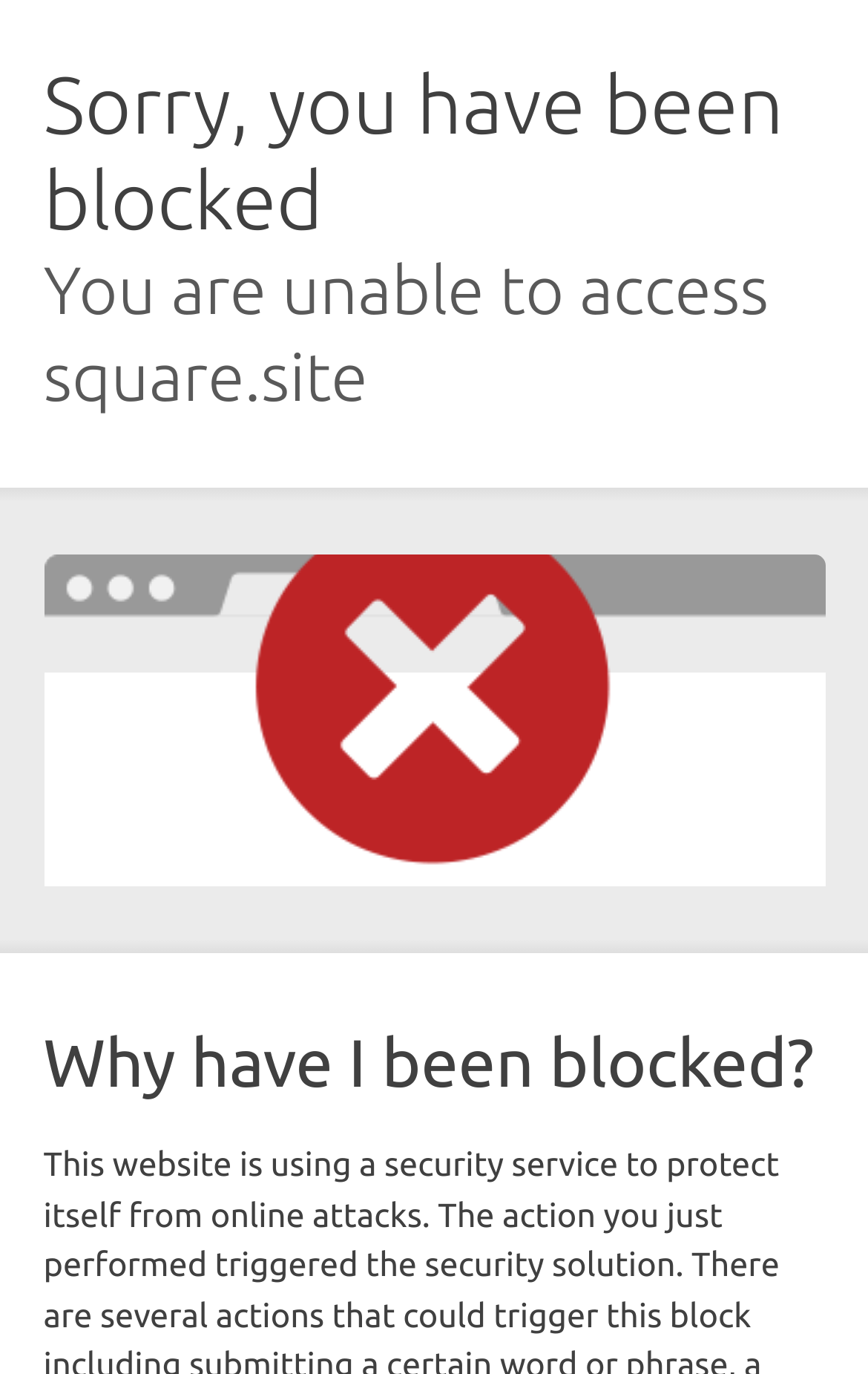Identify the first-level heading on the webpage and generate its text content.

Sorry, you have been blocked